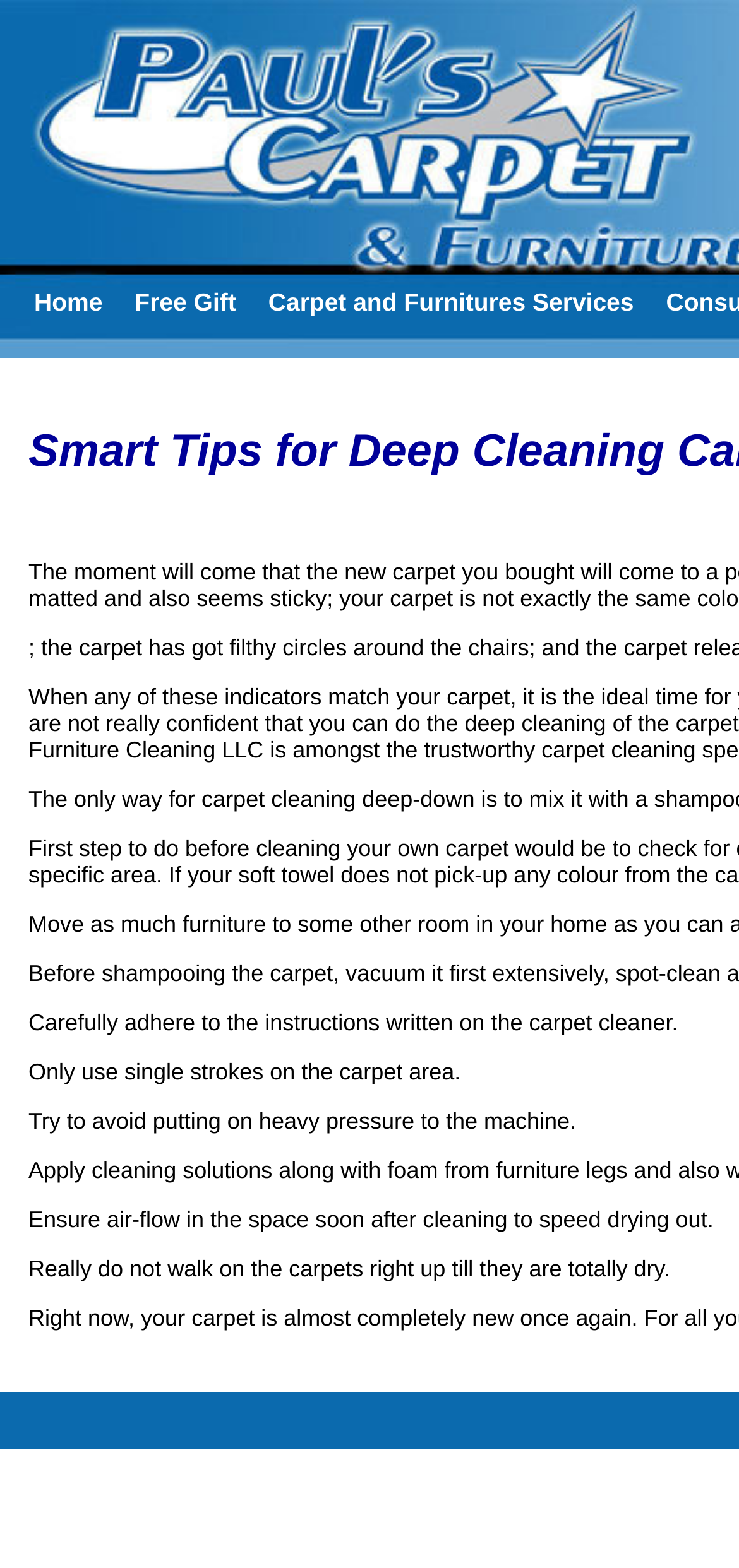Please extract the primary headline from the webpage.

Smart Tips for Deep Cleaning Carpet in Oconomowoc, WI